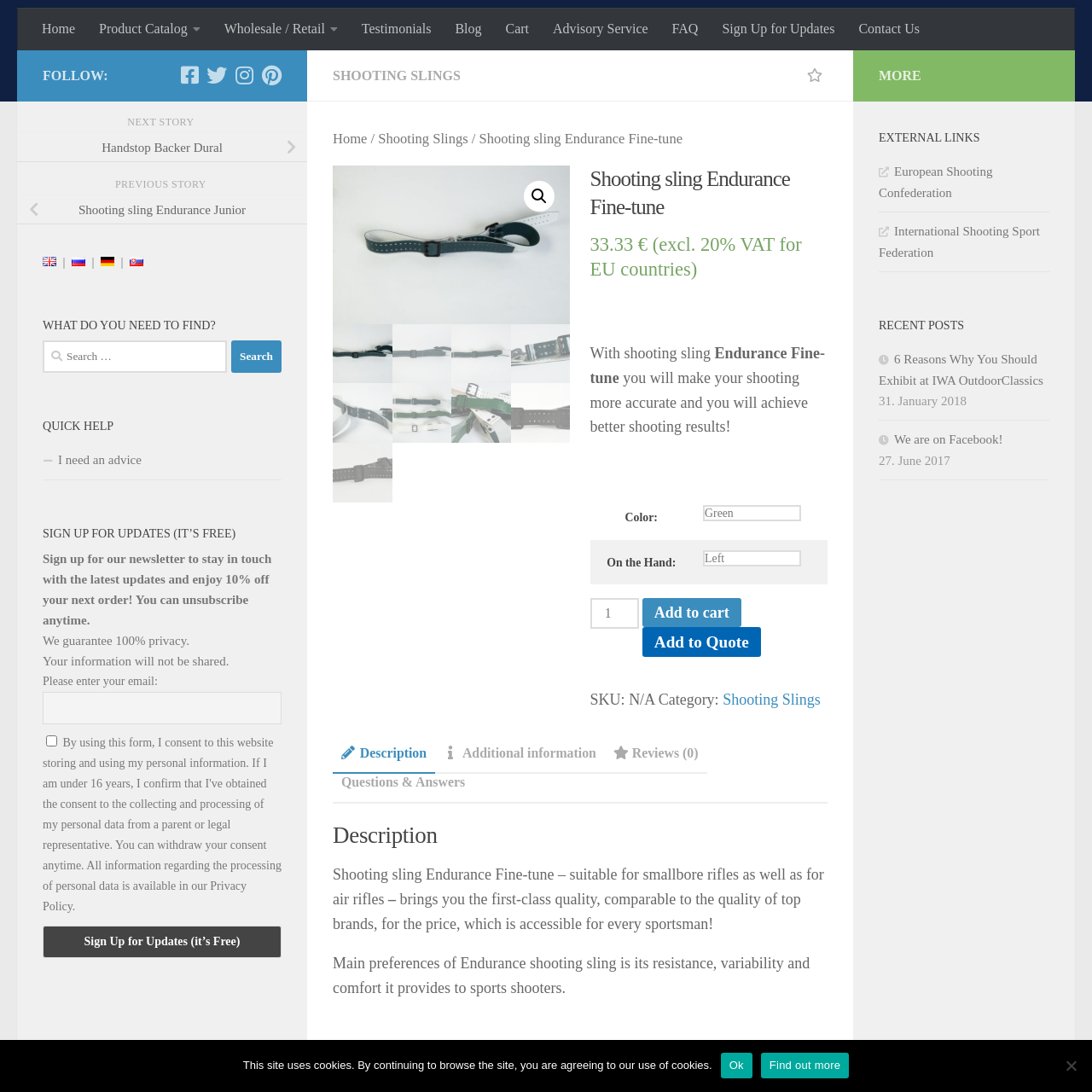Look at the image highlighted by the red boundary and answer the question with a succinct word or phrase:
What is the purpose of the shooting sling?

To improve shooting precision